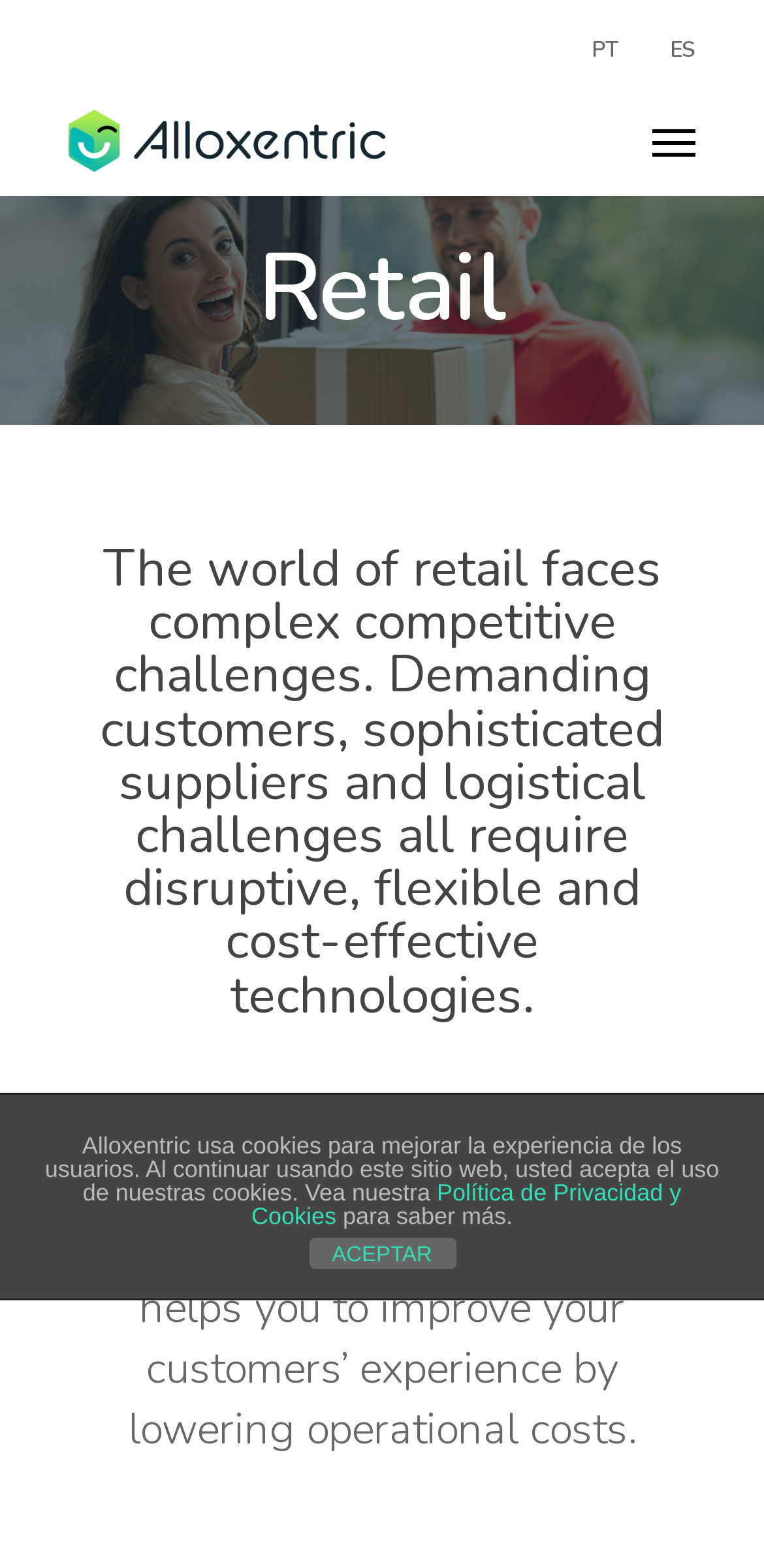Bounding box coordinates should be provided in the format (top-left x, top-left y, bottom-right x, bottom-right y) with all values between 0 and 1. Identify the bounding box for this UI element: Wireless

None